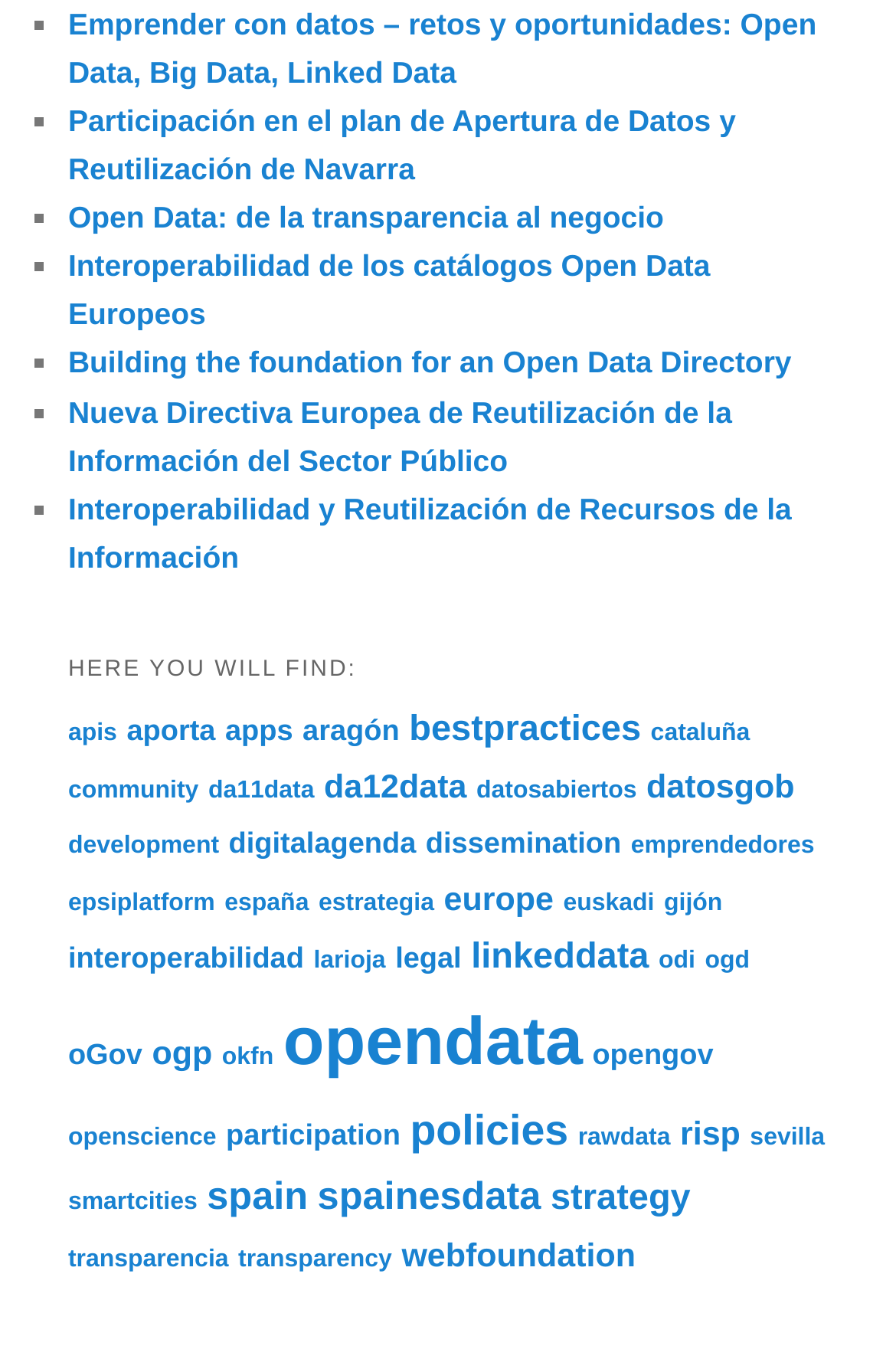Please specify the bounding box coordinates for the clickable region that will help you carry out the instruction: "call the phone number".

None